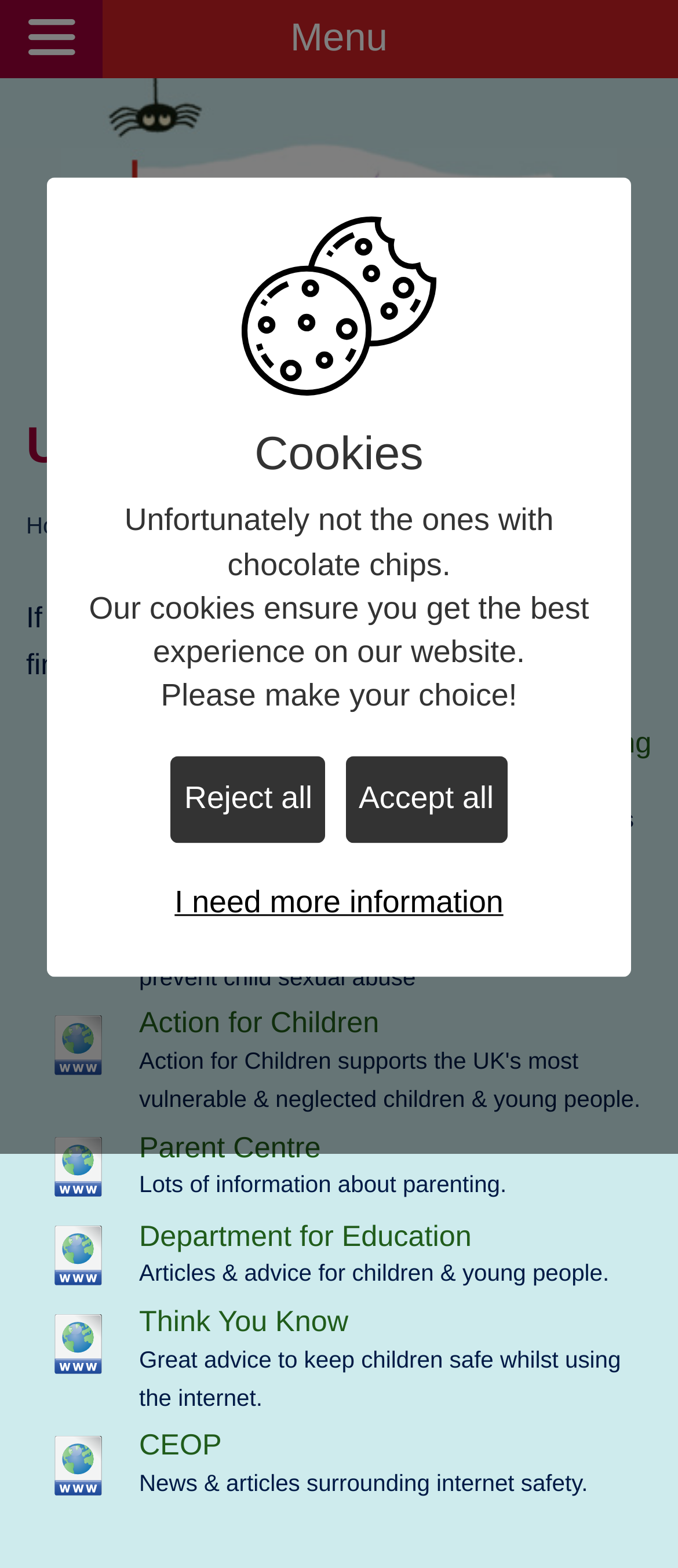Predict the bounding box coordinates for the UI element described as: "Welcome". The coordinates should be four float numbers between 0 and 1, presented as [left, top, right, bottom].

[0.0, 0.048, 0.887, 0.097]